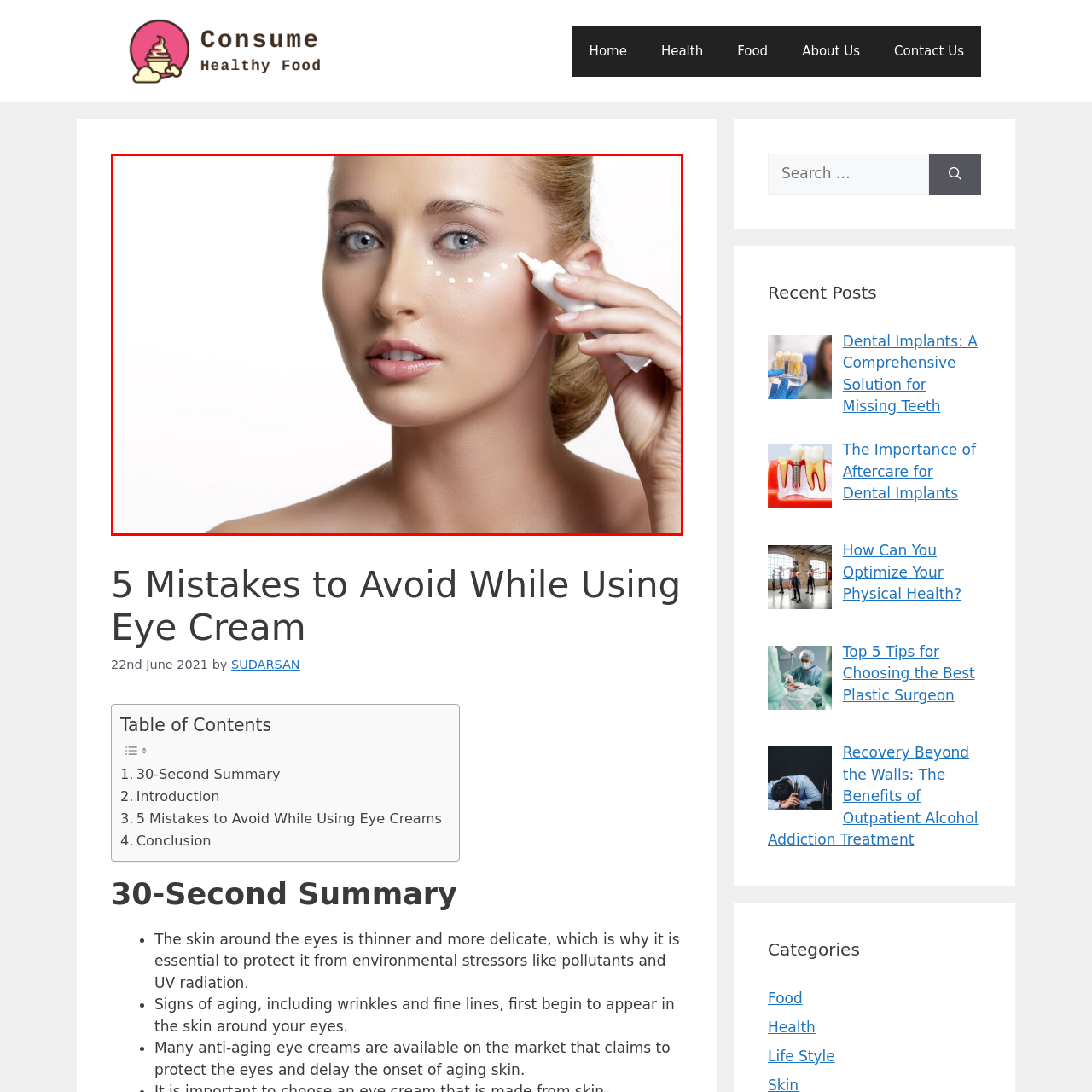What is the color of the woman's eyes? Look at the image outlined by the red bounding box and provide a succinct answer in one word or a brief phrase.

Blue